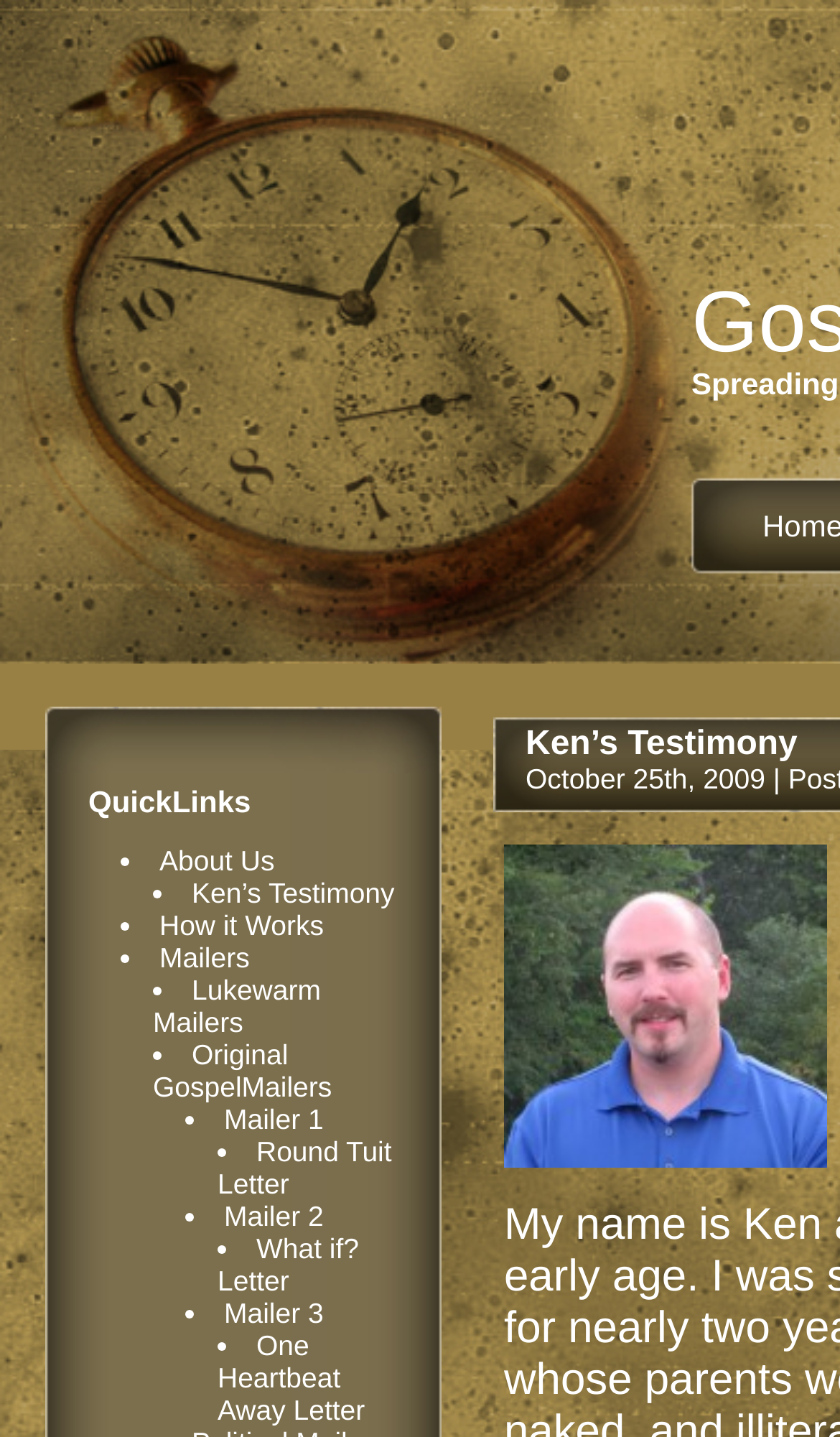Identify the bounding box coordinates for the UI element that matches this description: "How it Works".

[0.19, 0.633, 0.385, 0.655]